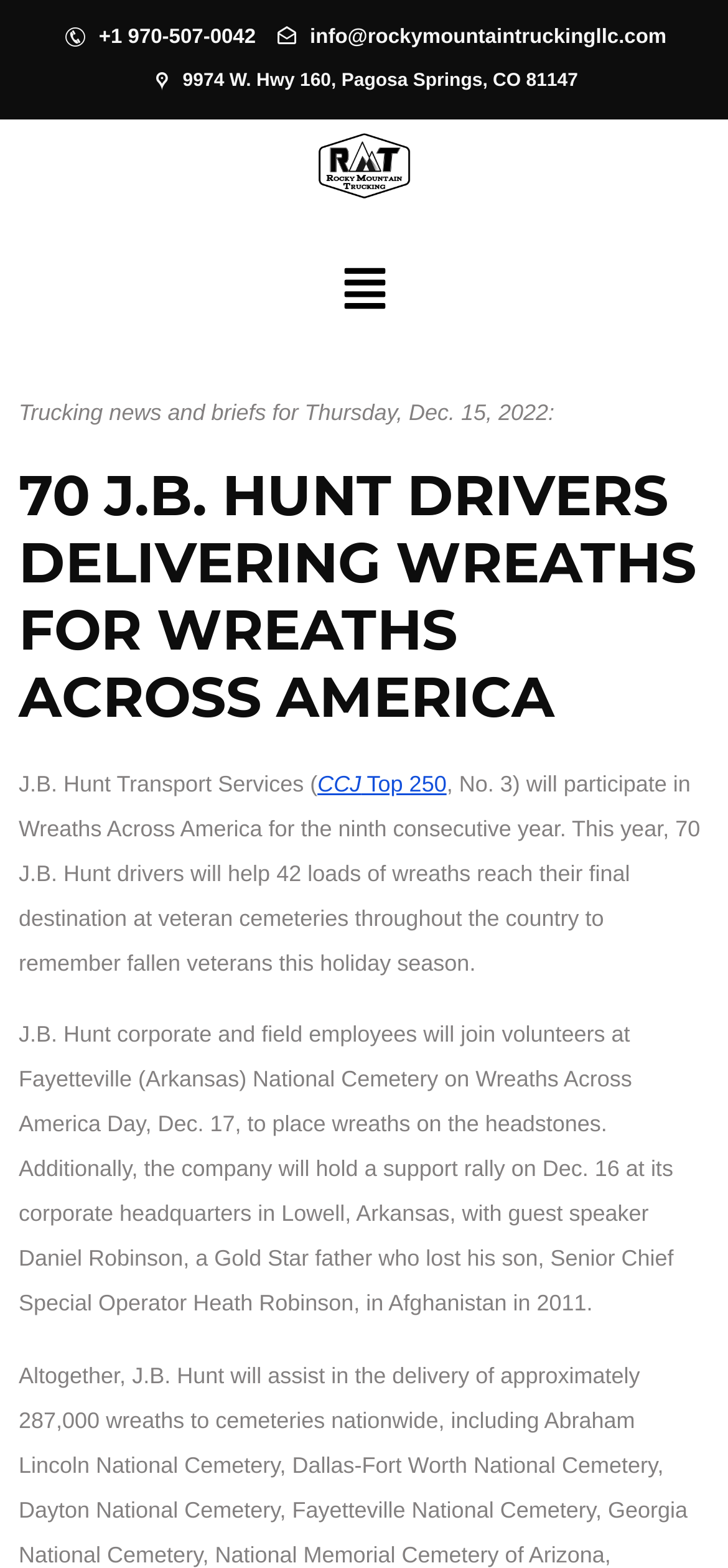Explain in detail what you observe on this webpage.

The webpage appears to be an article about J.B. Hunt drivers participating in Wreaths Across America. At the top, there are three links: a phone number, an email address, and a physical address. Below these links, there is a button labeled "Menu" that, when expanded, reveals a dropdown menu.

The main content of the page is divided into sections. The first section has a heading that reads "70 J.B. HUNT DRIVERS DELIVERING WREATHS FOR WREATHS ACROSS AMERICA" in a prominent font. Below this heading, there is a paragraph of text that describes J.B. Hunt Transport Services' participation in Wreaths Across America for the ninth consecutive year, with 70 drivers helping to deliver 42 loads of wreaths to veteran cemeteries.

To the right of the company name, there are two links: "CCJ" and "Top 250". The text continues below, describing how J.B. Hunt corporate and field employees will participate in Wreaths Across America Day at Fayetteville National Cemetery, and the company will hold a support rally at its corporate headquarters in Lowell, Arkansas.